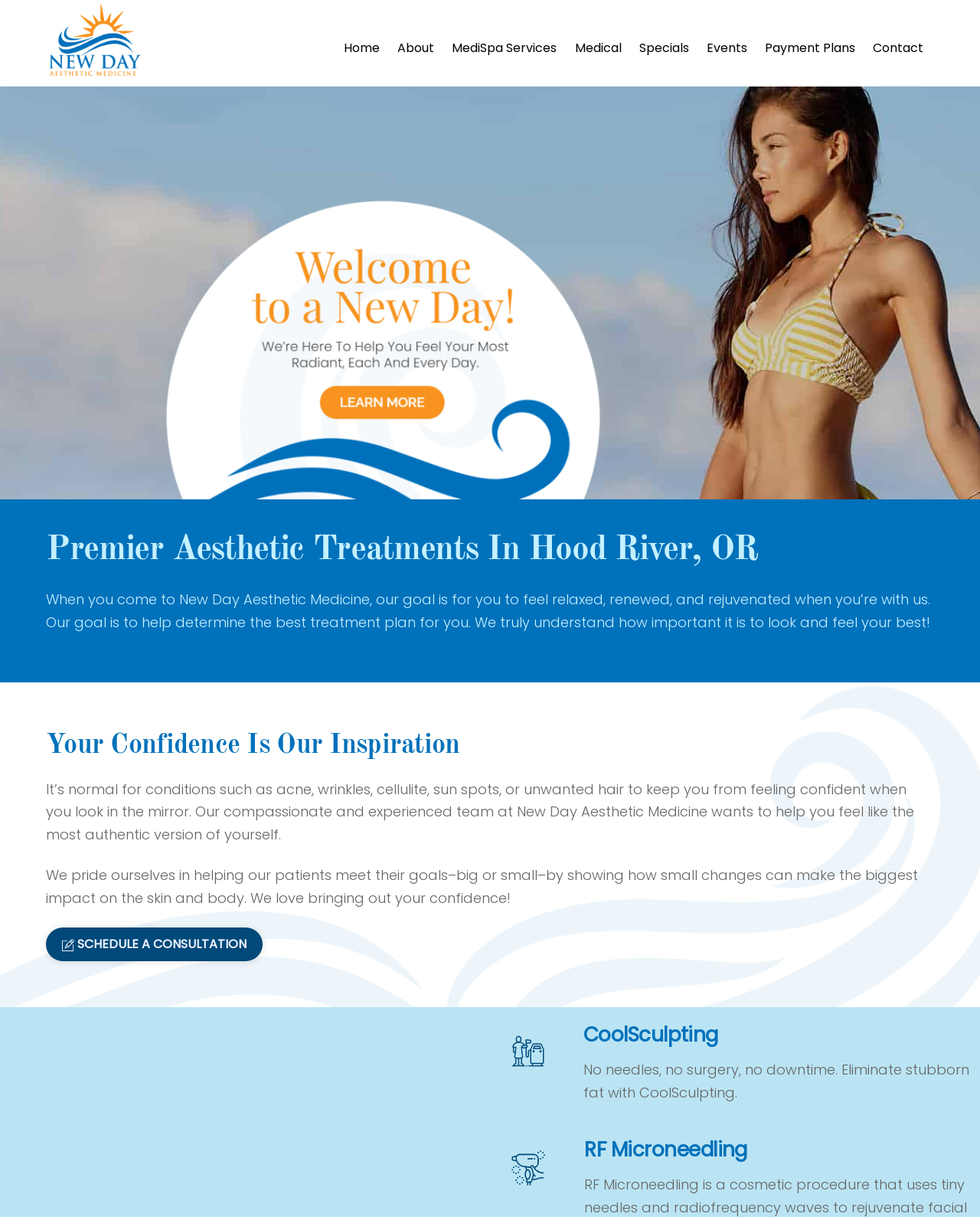Locate the bounding box coordinates of the area to click to fulfill this instruction: "Click on the Home link". The bounding box should be presented as four float numbers between 0 and 1, in the order [left, top, right, bottom].

[0.343, 0.0, 0.395, 0.055]